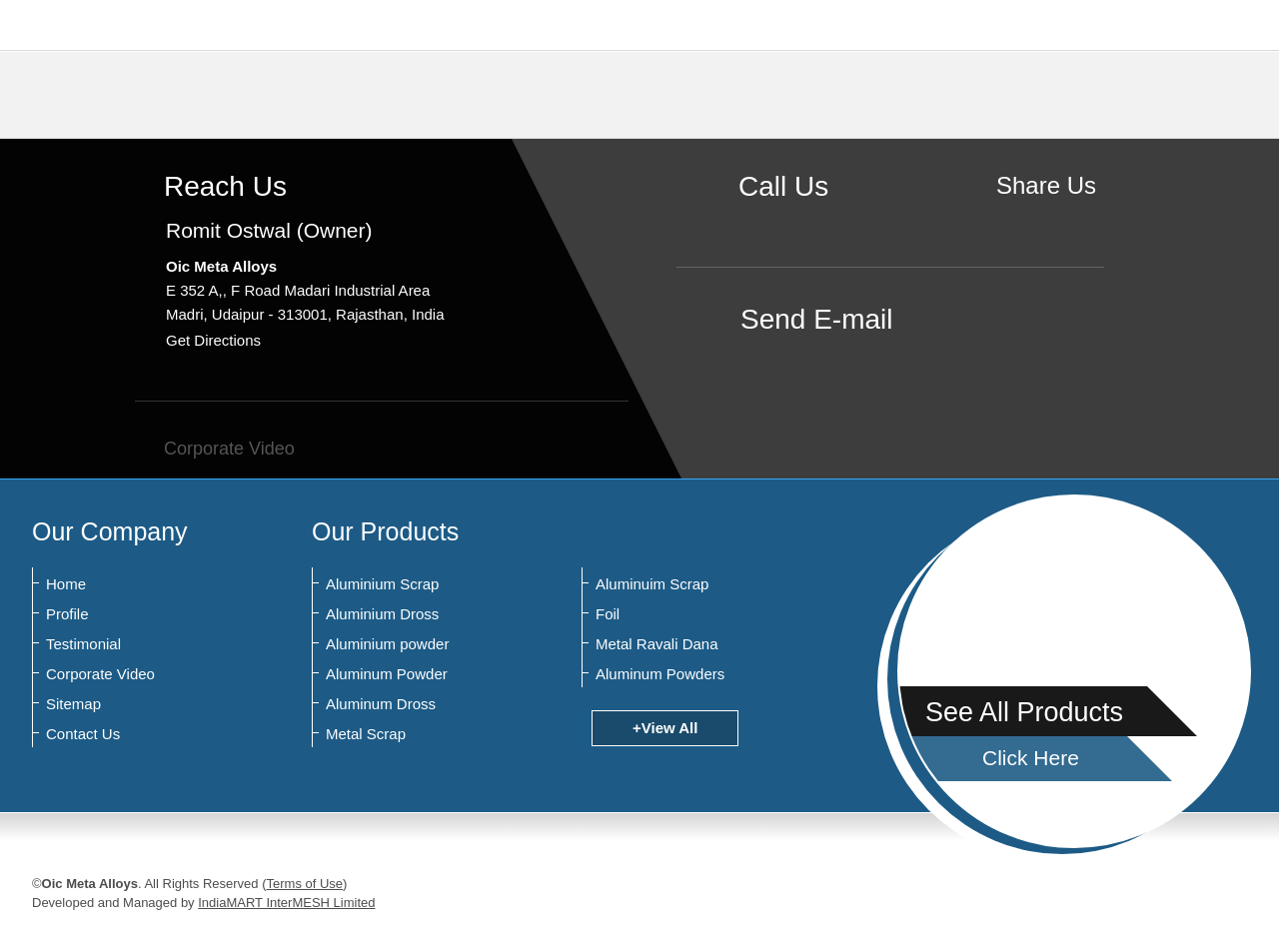Kindly provide the bounding box coordinates of the section you need to click on to fulfill the given instruction: "Get directions".

[0.13, 0.348, 0.204, 0.366]